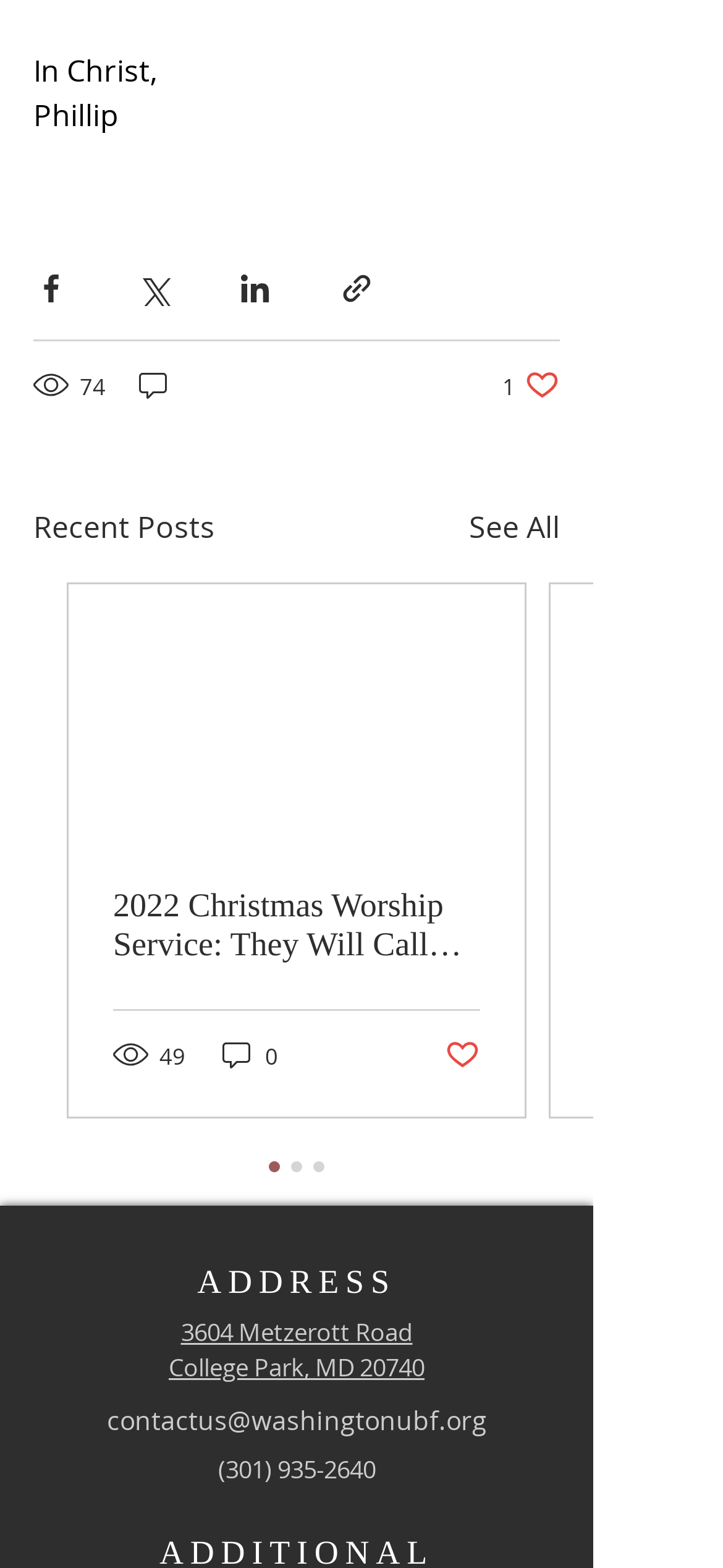Determine the bounding box for the UI element described here: "Post not marked as liked".

[0.615, 0.661, 0.664, 0.685]